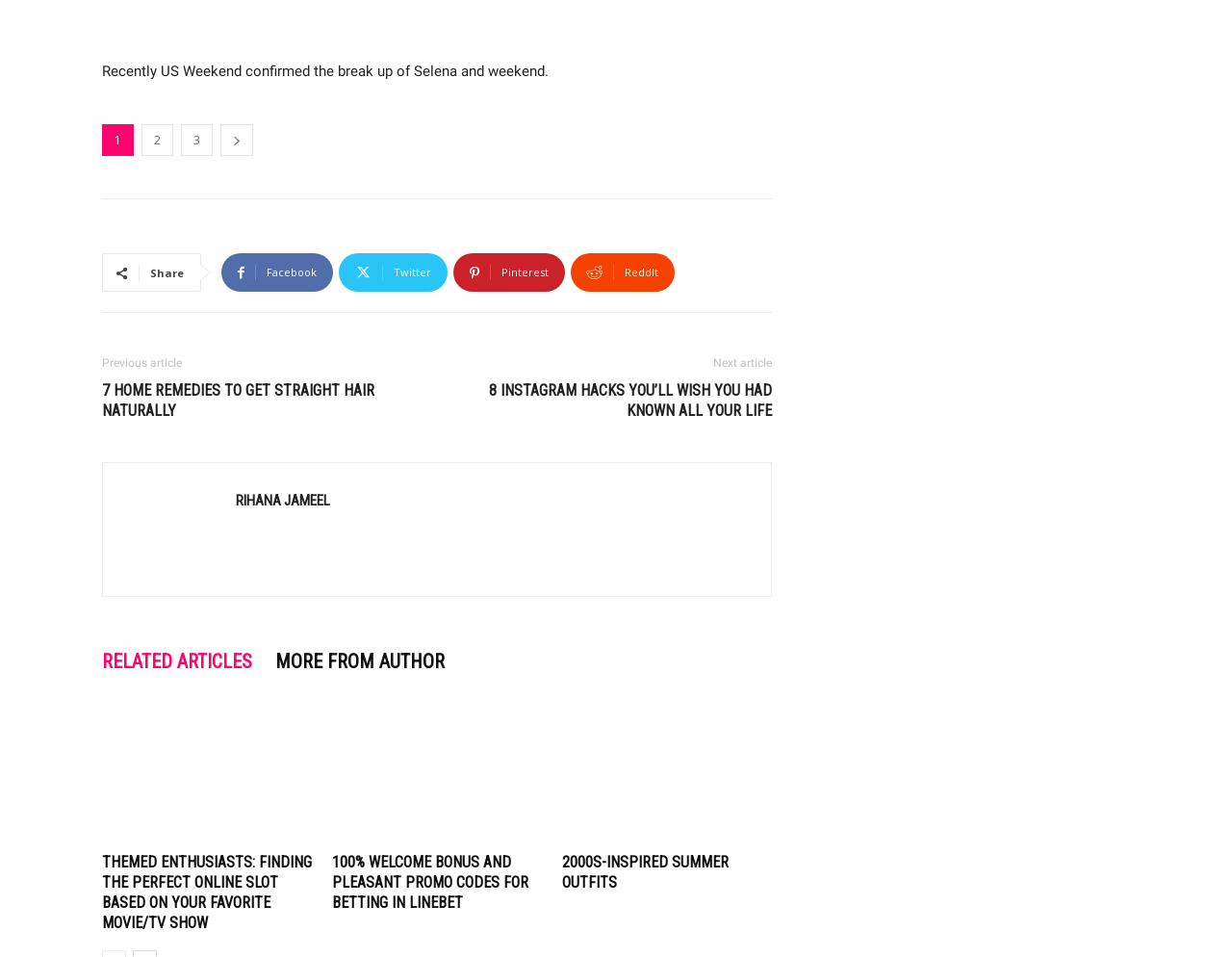Carefully observe the image and respond to the question with a detailed answer:
What is the topic of the first article?

The first article on the webpage is about the break up of Selena and weekend, as indicated by the StaticText element with the text 'Recently US Weekend confirmed the break up of Selena and weekend.'